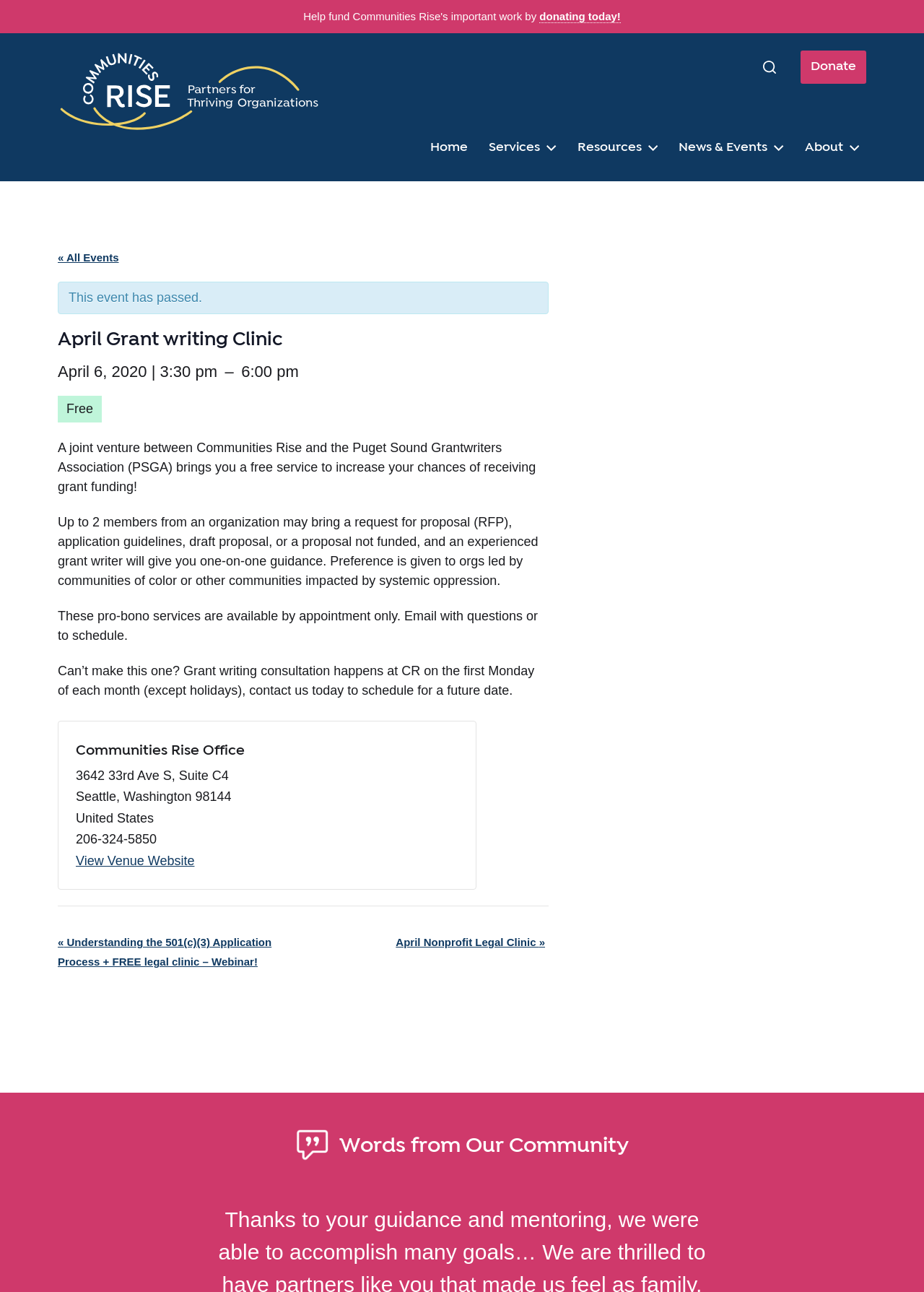Determine the bounding box coordinates for the region that must be clicked to execute the following instruction: "Go to Home".

[0.458, 0.103, 0.514, 0.127]